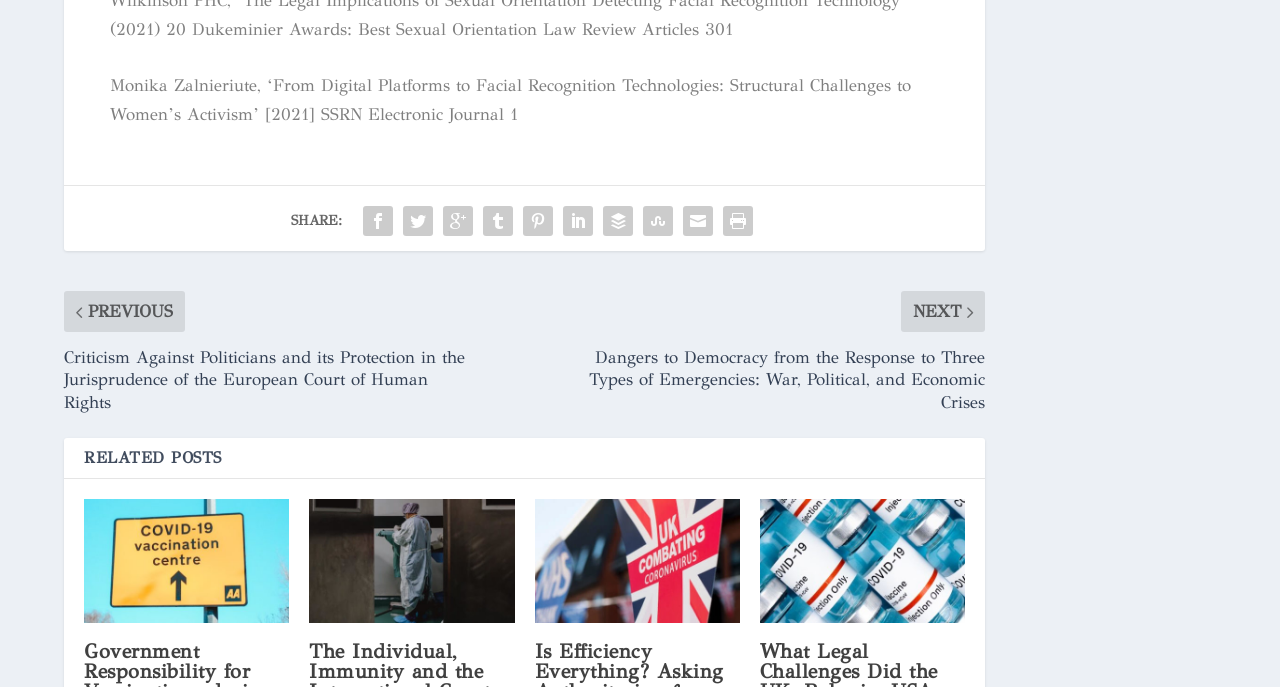Please identify the bounding box coordinates of the element's region that should be clicked to execute the following instruction: "Open LinkedIn share link". The bounding box coordinates must be four float numbers between 0 and 1, i.e., [left, top, right, bottom].

[0.342, 0.442, 0.373, 0.501]